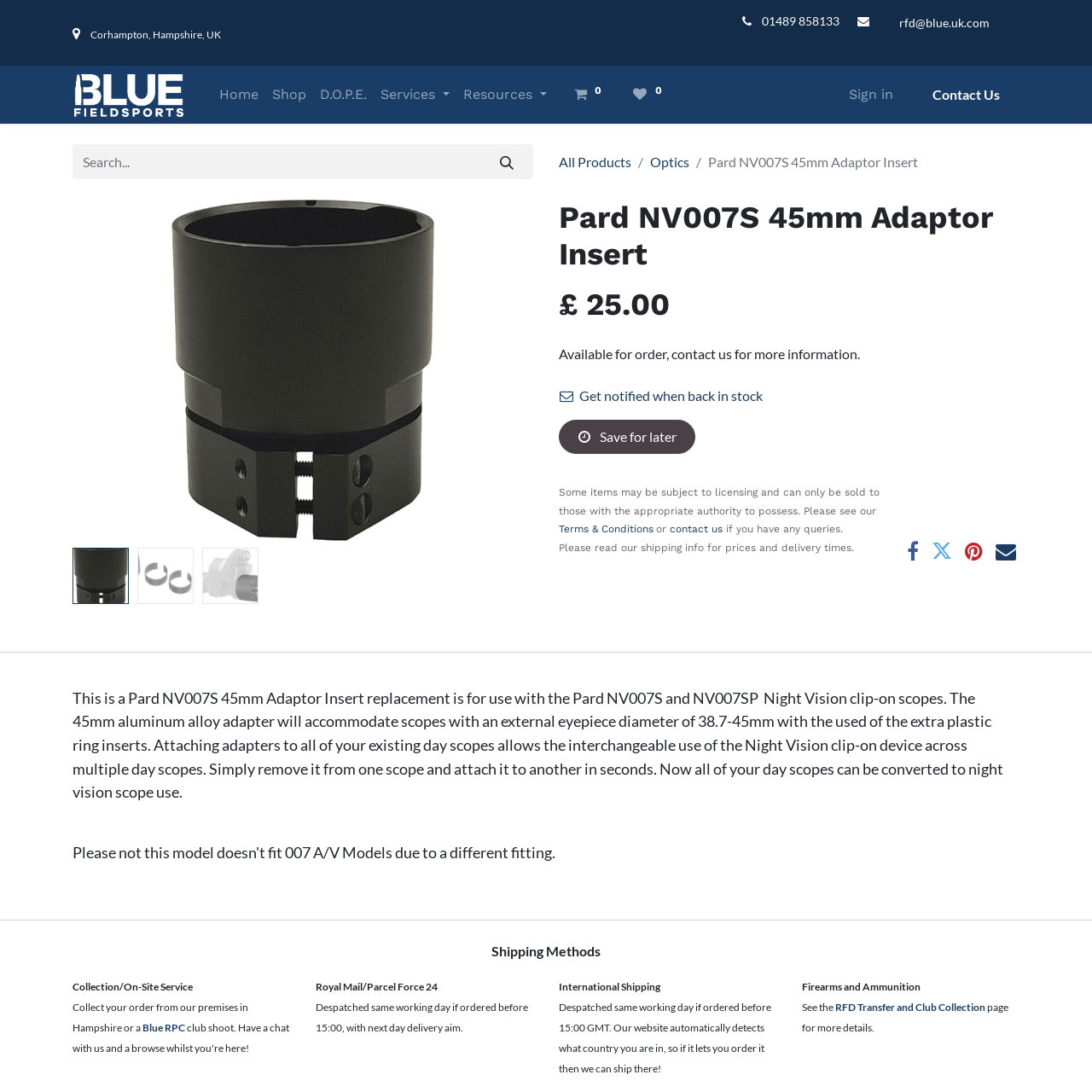Pinpoint the bounding box coordinates of the clickable area necessary to execute the following instruction: "Search for products". The coordinates should be given as four float numbers between 0 and 1, namely [left, top, right, bottom].

[0.066, 0.132, 0.488, 0.164]